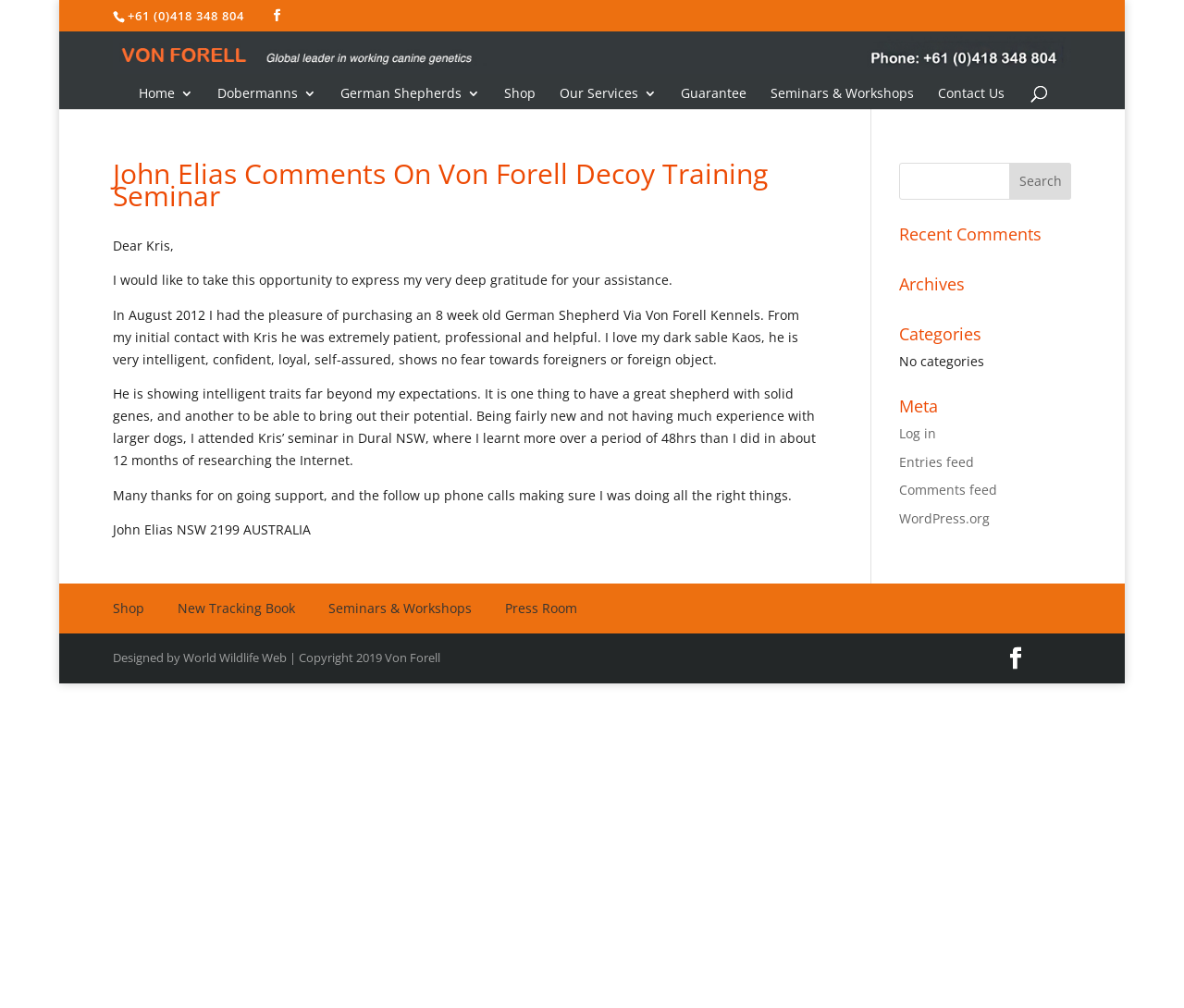Bounding box coordinates should be in the format (top-left x, top-left y, bottom-right x, bottom-right y) and all values should be floating point numbers between 0 and 1. Determine the bounding box coordinate for the UI element described as: Press Room

[0.426, 0.595, 0.487, 0.612]